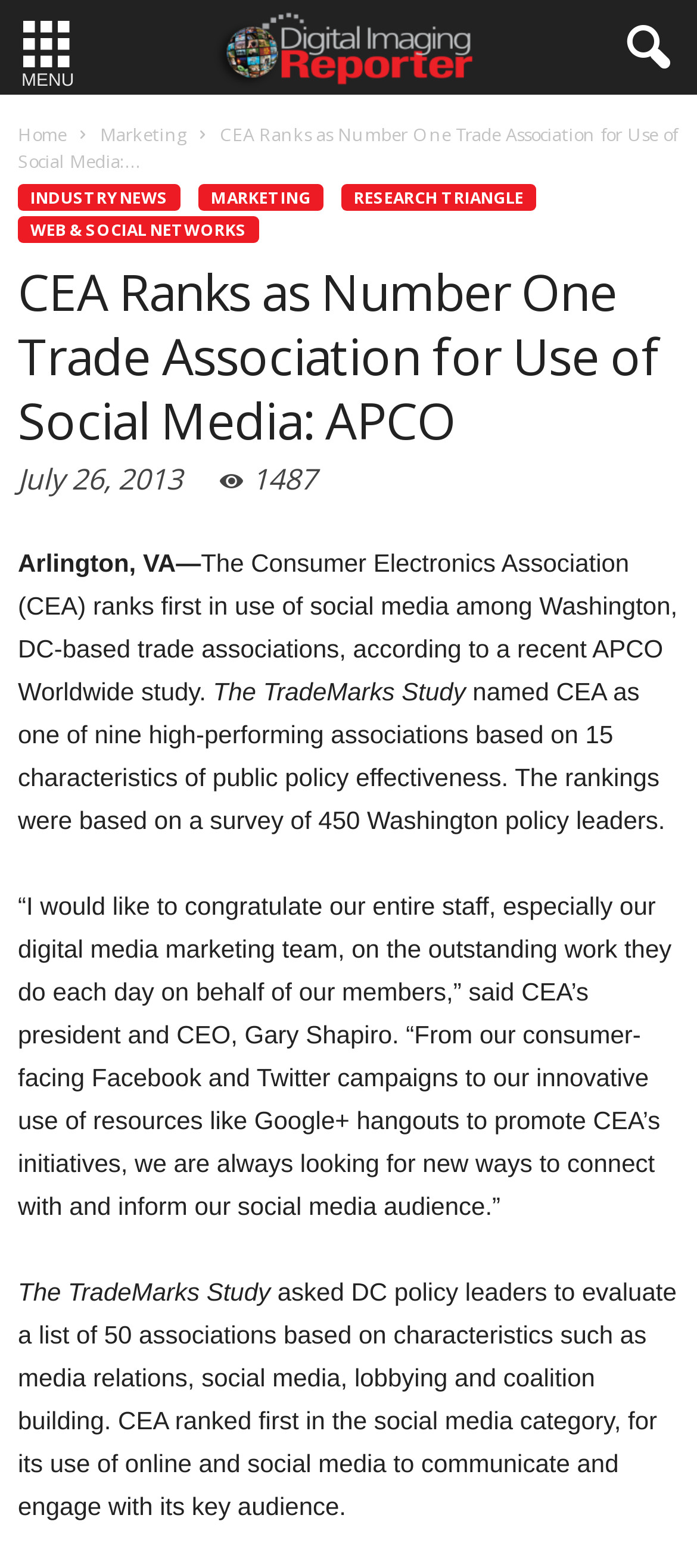Write a detailed summary of the webpage, including text, images, and layout.

The webpage is about the Consumer Electronics Association (CEA) ranking first in social media use among Washington, DC-based trade associations. At the top left corner, there is a menu button with the text "MENU". On the top right corner, there is a button with an icon. Below the button, there are several links, including "Home", "Marketing", and others, which are aligned horizontally. 

The main content of the webpage is divided into two sections. The top section has a heading that reads "CEA Ranks as Number One Trade Association for Use of Social Media: APCO" and a time stamp "July 26, 2013" below it. The bottom section has several paragraphs of text, including a quote from CEA's president and CEO, Gary Shapiro. The text describes the study that ranked CEA first in social media use and quotes Shapiro congratulating the staff on their outstanding work. 

There are no images on the page. The layout is organized, with clear headings and concise text. The links and buttons are positioned at the top of the page, making it easy to navigate.